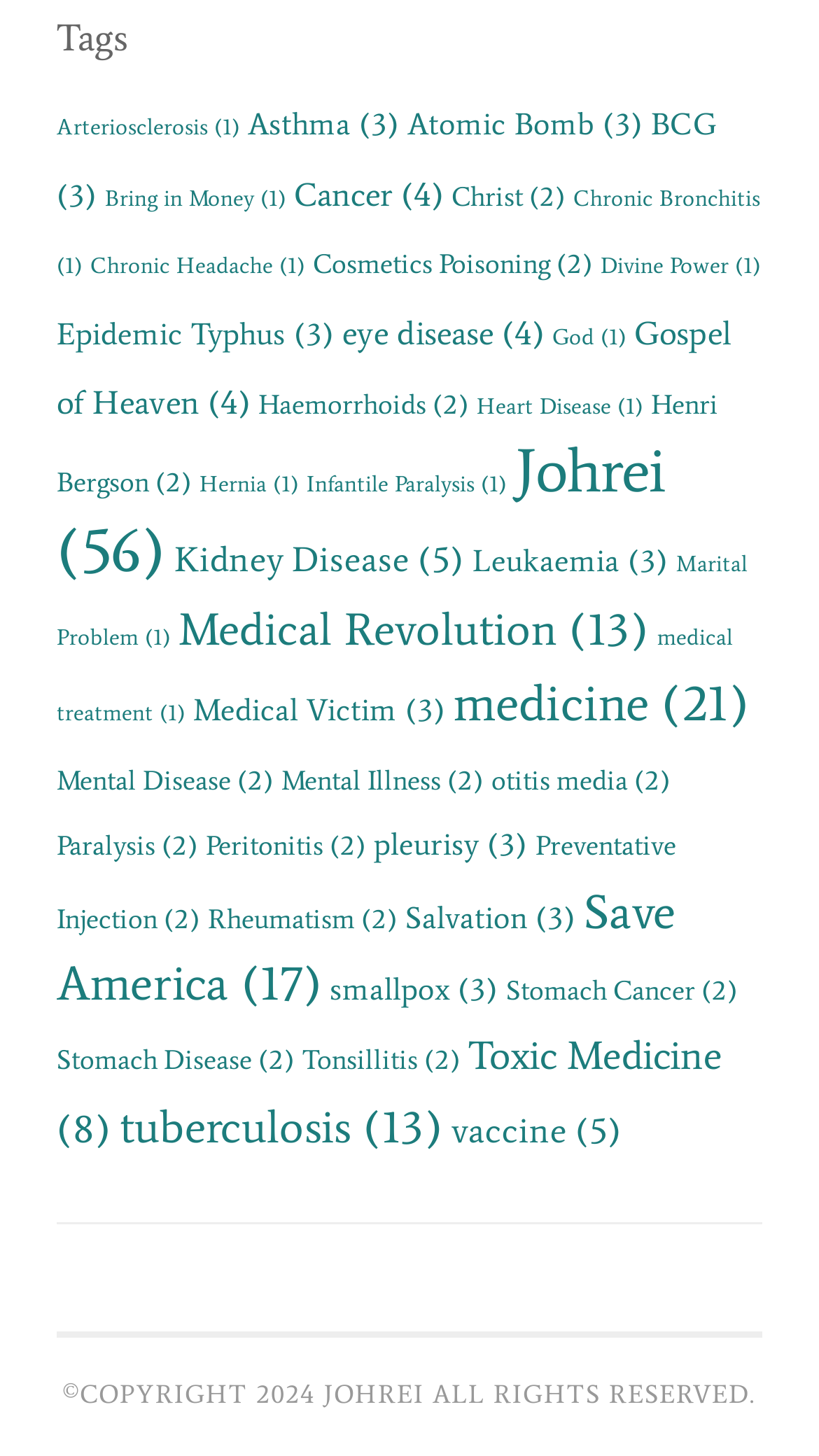Kindly determine the bounding box coordinates for the area that needs to be clicked to execute this instruction: "Learn about Cancer".

[0.359, 0.119, 0.541, 0.147]